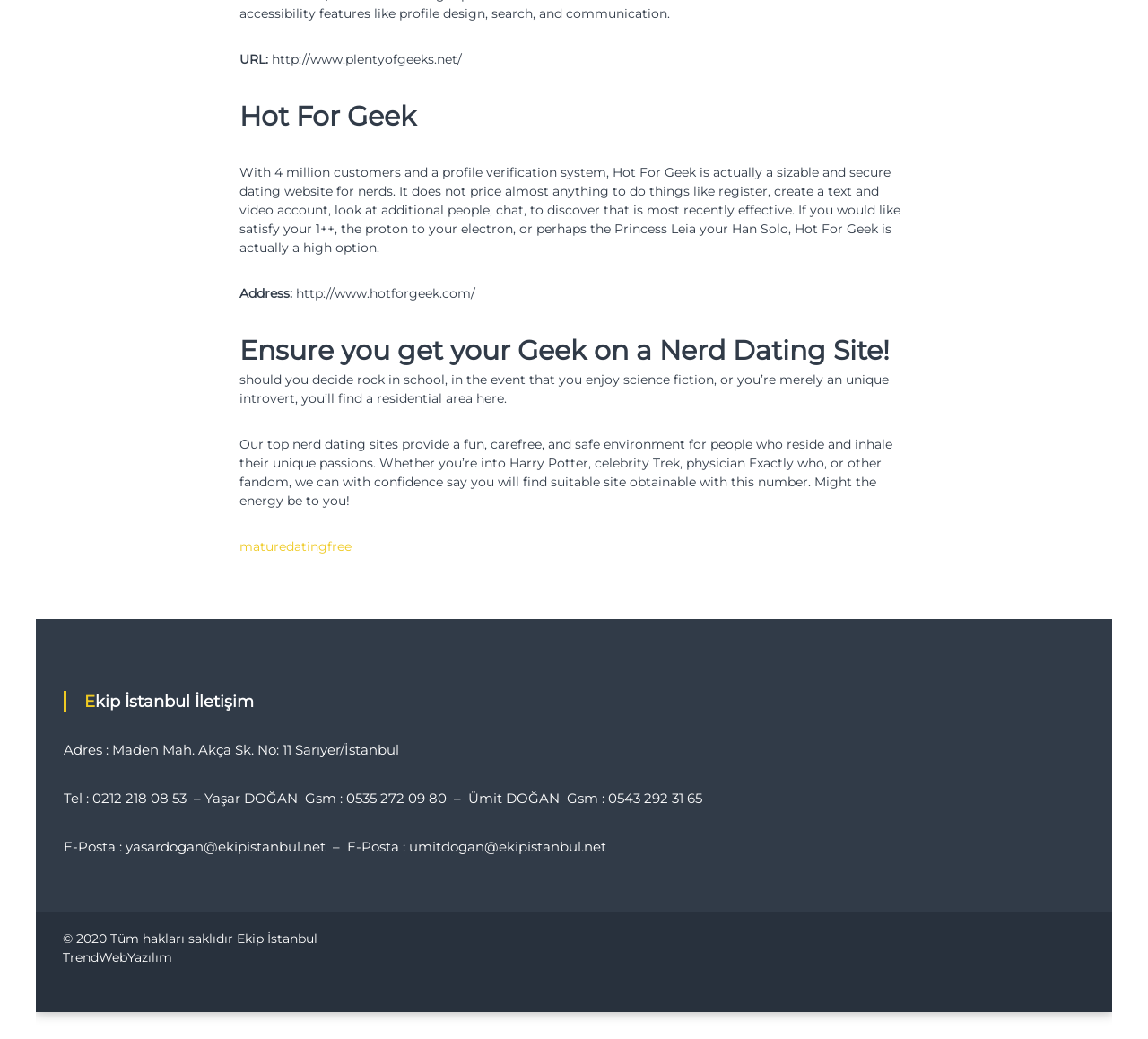Answer the question using only a single word or phrase: 
What is the name of the dating website?

Hot For Geek